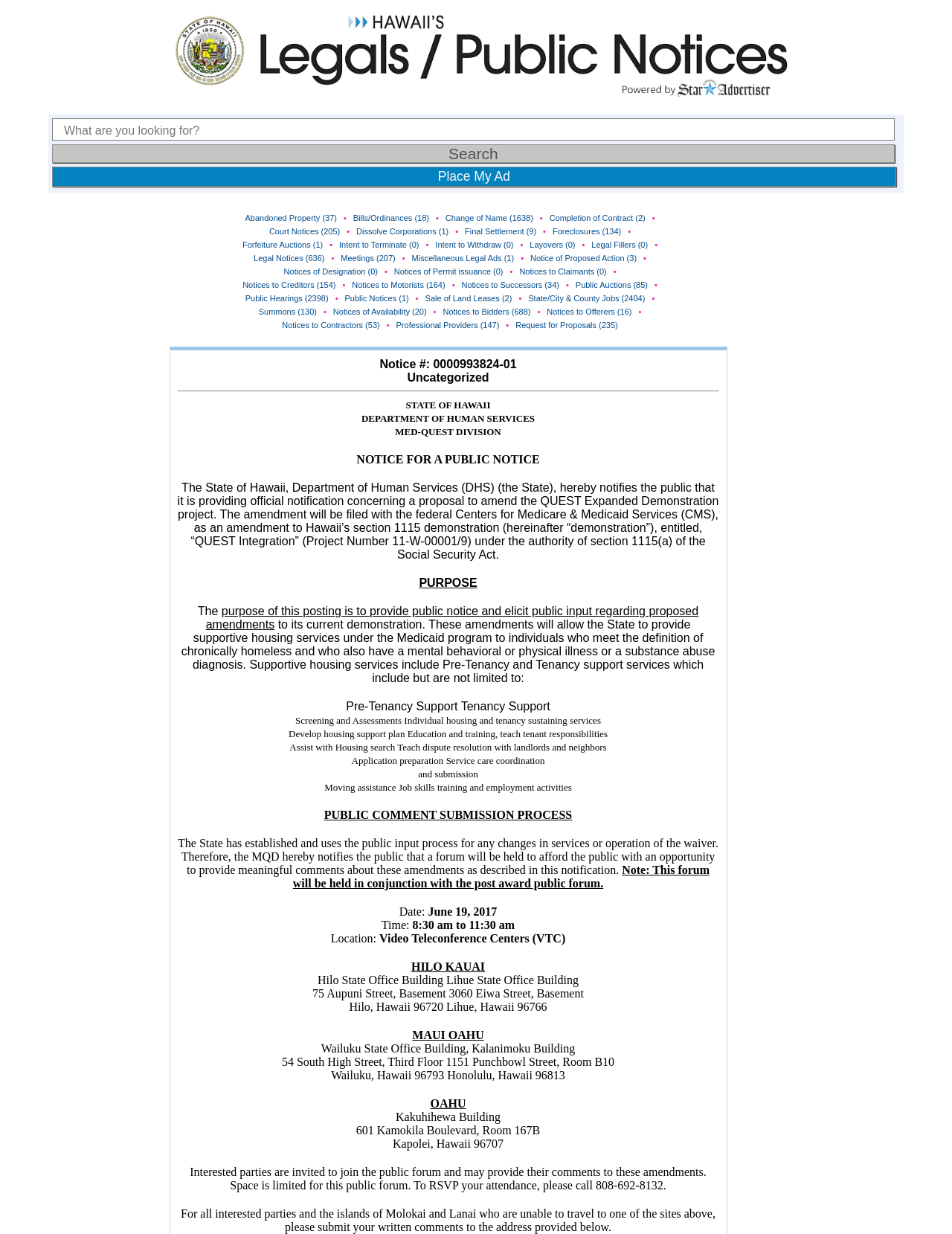What is the department involved in this notice? Using the information from the screenshot, answer with a single word or phrase.

Department of Human Services